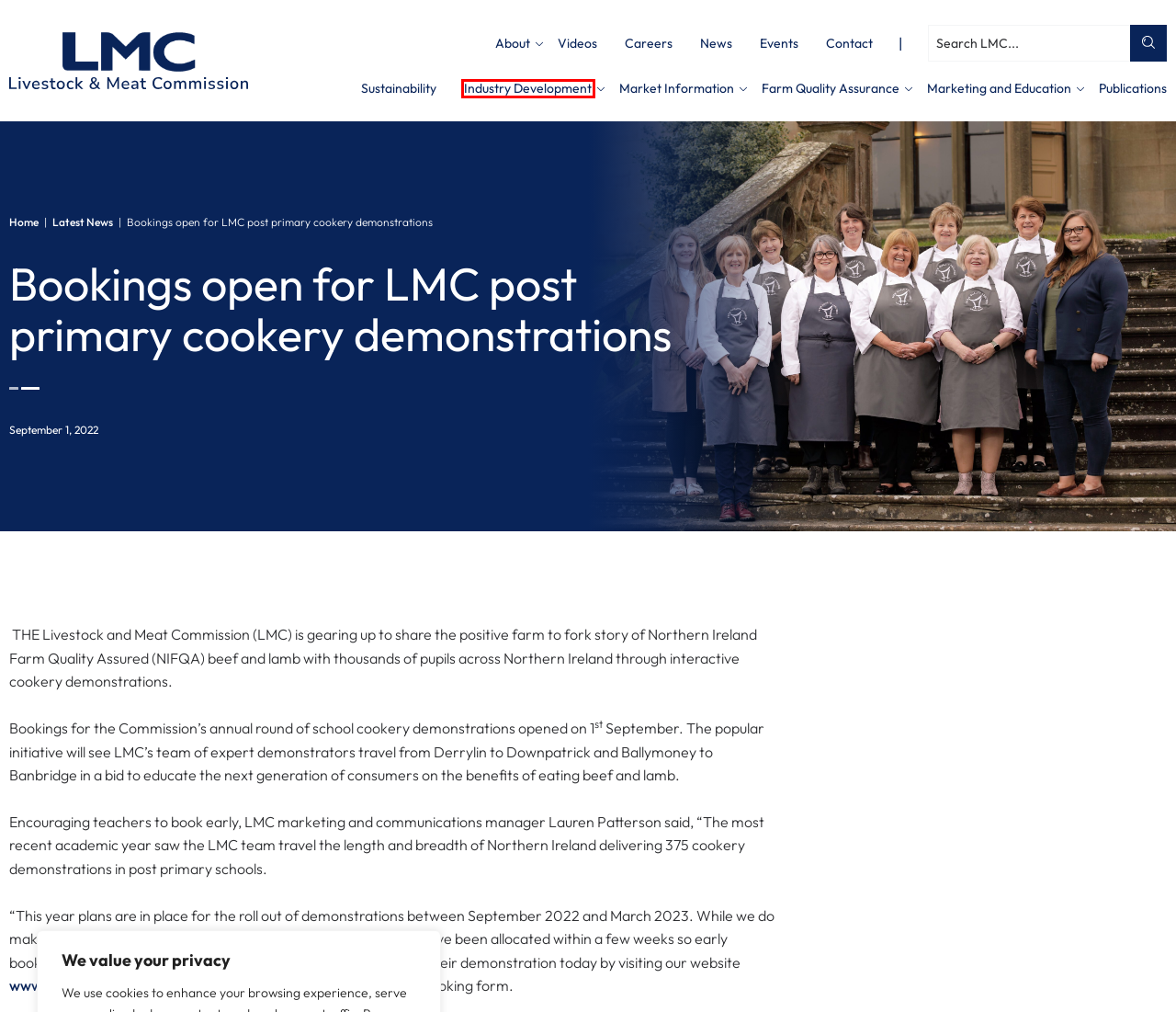Take a look at the provided webpage screenshot featuring a red bounding box around an element. Select the most appropriate webpage description for the page that loads after clicking on the element inside the red bounding box. Here are the candidates:
A. Sustainability | Livestock & Meat Commission for Northern Ireland
B. Industry Development | Livestock & Meat Commission for Northern Ireland
C. Latest News Archives - Livestock & Meat Commission
D. Livestock & Meat Commission | Northern Ireland Beef & Sheep Meat Industry
E. Market Information | Livestock & Meat Commission for Northern Ireland
F. LMCNI Videos | Livestock & Meat Commission for Northern Ireland
G. Food4Life | LMC's Education and Nutrition Website
H. Farm Quality Assurance | Livestock & Meat Commission (LMC)

B